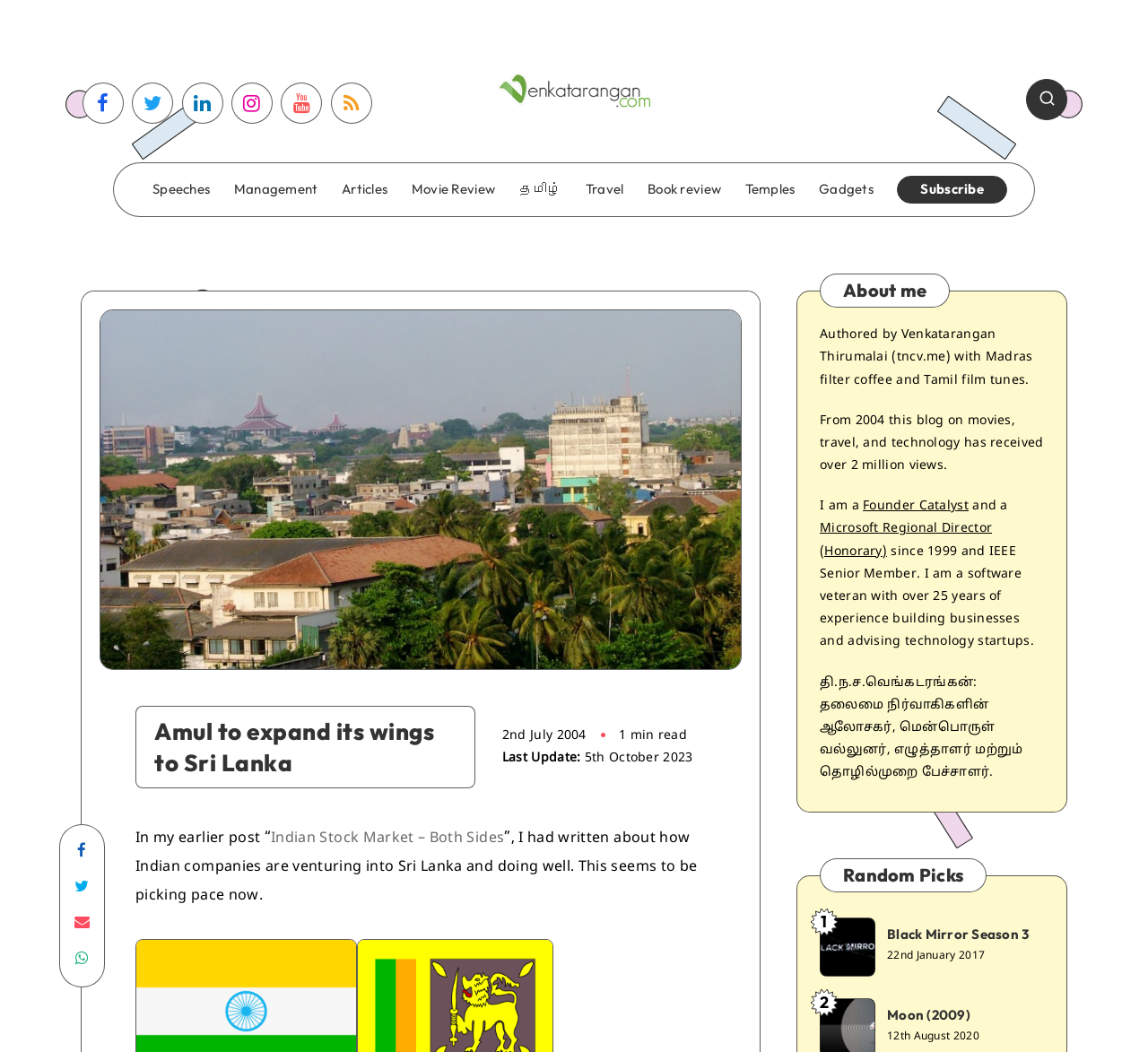Utilize the details in the image to thoroughly answer the following question: What is the date of the blog post?

I found the date of the blog post by looking at the time element with the text '2nd July 2004' which is located below the title of the blog post.